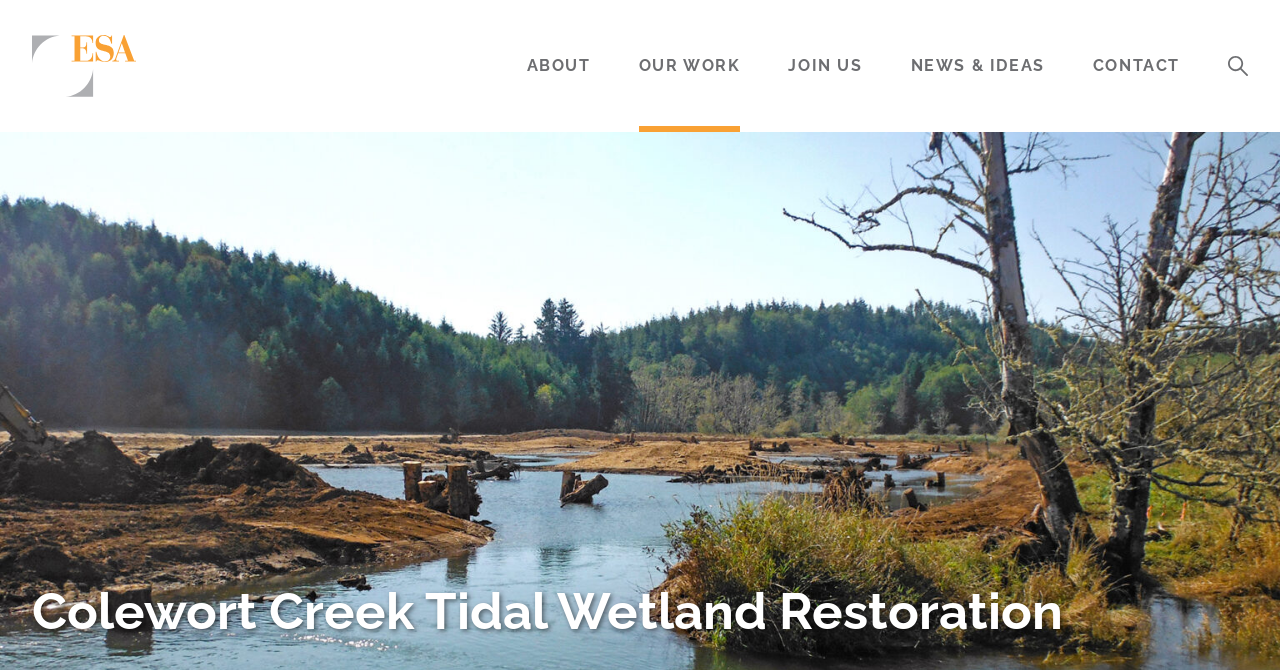Identify the bounding box coordinates of the specific part of the webpage to click to complete this instruction: "Explore 'Water' market".

[0.025, 0.63, 0.065, 0.657]